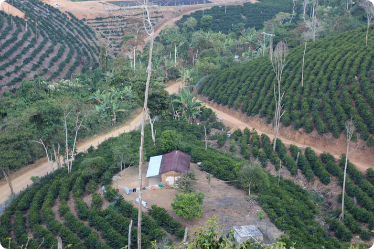Generate an in-depth description of the image you see.

The image showcases a picturesque aerial view of a coffee plantation, specifically featuring lush green coffee plants organized in neat rows. The vibrant greenery is contrasted by winding dirt paths that meander through the hills, suggesting the remote and tranquil nature of the area. In the center, a small house with a rustic, corrugated roof is visible, surrounded by greenery and a patch of earth, indicative of a farmer's dwelling amidst the cultivation. The landscape is dotted with tall trees, contributing to the serene and productive atmosphere typical of coffee-growing regions. This image represents the heart of the El Arcángel Green Coffee Beans production, highlighting the beauty and dedication involved in coffee farming.